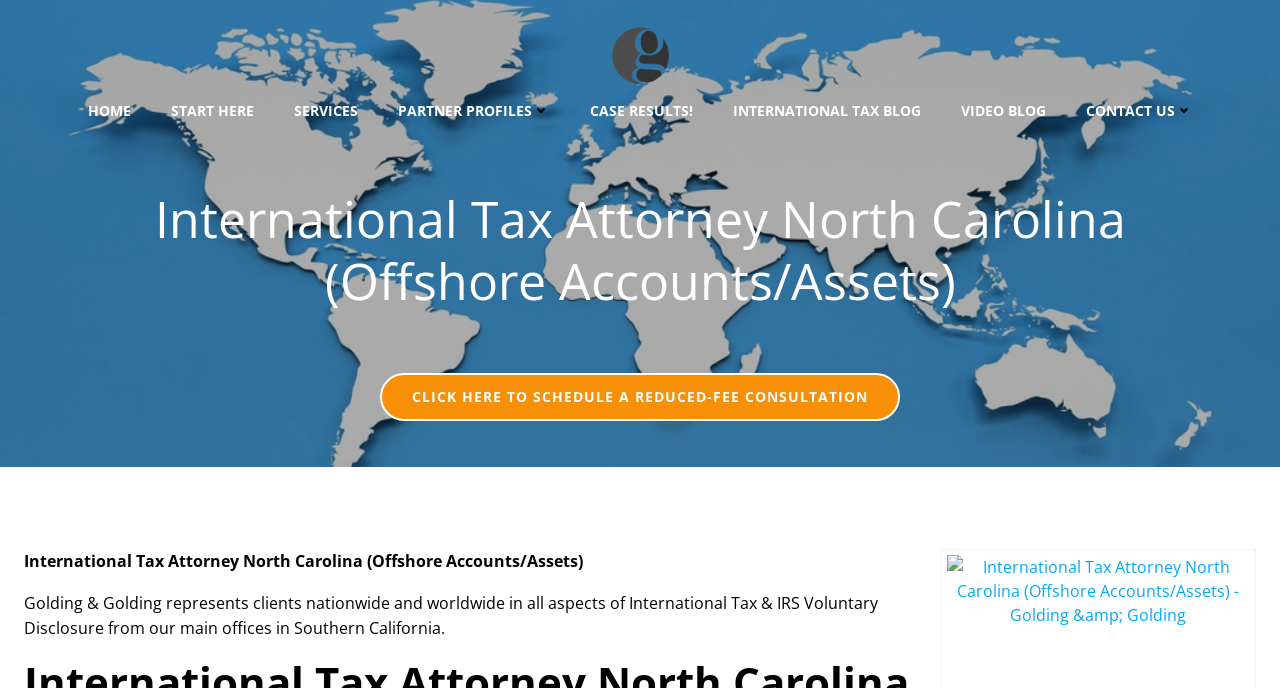Determine the bounding box coordinates of the section to be clicked to follow the instruction: "visit the homepage". The coordinates should be given as four float numbers between 0 and 1, formatted as [left, top, right, bottom].

[0.068, 0.145, 0.102, 0.176]